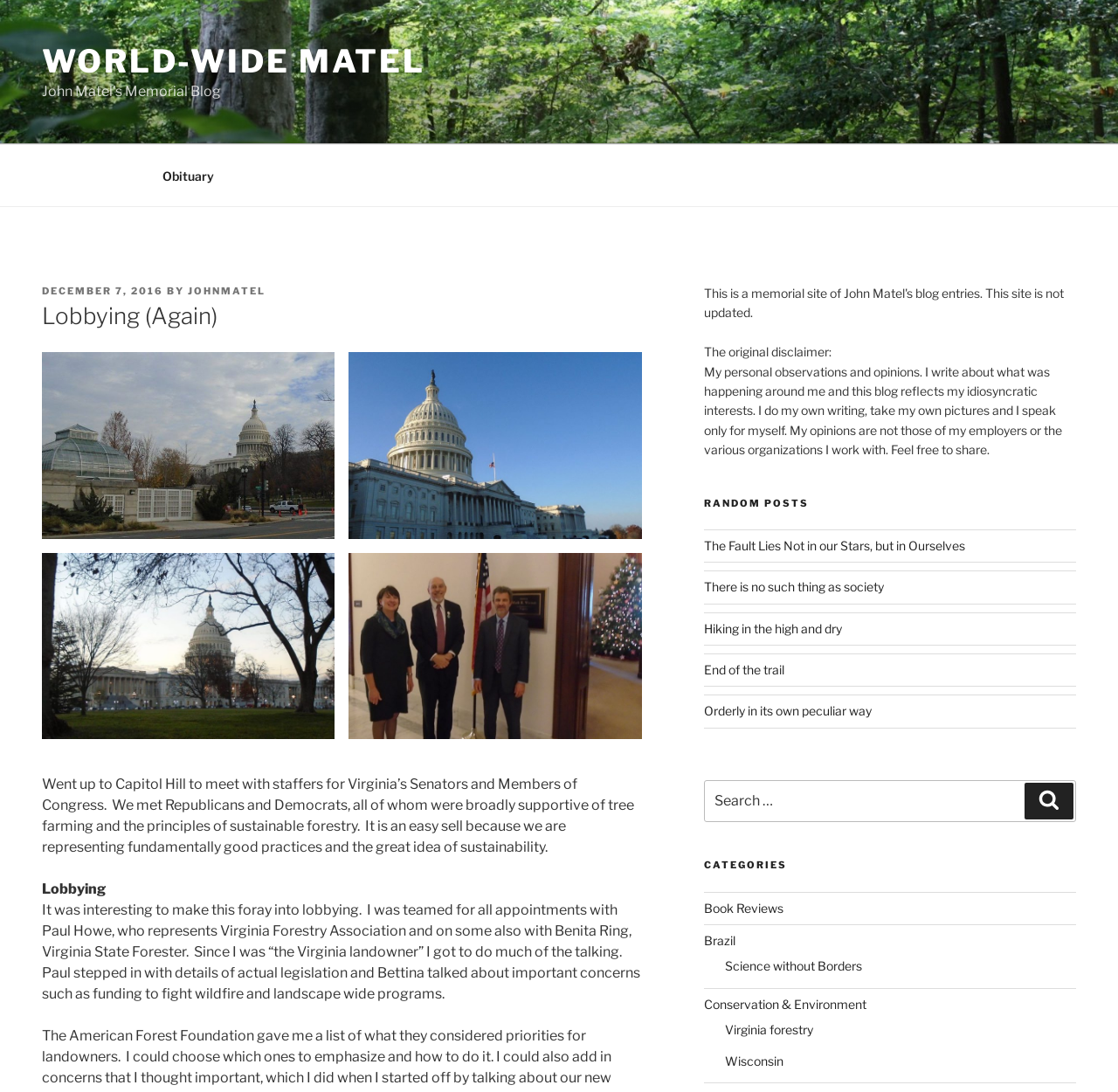Construct a thorough caption encompassing all aspects of the webpage.

The webpage is about lobbying and sustainable forestry practices. At the top, there is a link to "WORLD-WIDE MATEL" and a navigation menu labeled "Top Menu". Below the navigation menu, there is a header section with the title "Lobbying (Again)" and a series of figures, likely images, arranged in a grid.

The main content of the page is a blog post about the author's experience lobbying on Capitol Hill for sustainable forestry practices. The post is divided into sections, with headings and paragraphs of text. The text describes the author's meetings with staffers from Virginia's Senators and Members of Congress, and their discussions about tree farming and sustainability.

To the right of the main content, there is a sidebar with several sections. The first section has a heading "RANDOM POSTS" and lists several links to other blog posts with titles such as "The Fault Lies Not in our Stars, but in Ourselves" and "Hiking in the high and dry". Below this section, there is a search box with a button labeled "Search". Further down, there is a section labeled "CATEGORIES" with links to categories such as "Book Reviews", "Brazil", and "Conservation & Environment".

At the bottom of the sidebar, there is a disclaimer section with a heading "The original disclaimer:" and a paragraph of text describing the author's personal observations and opinions.